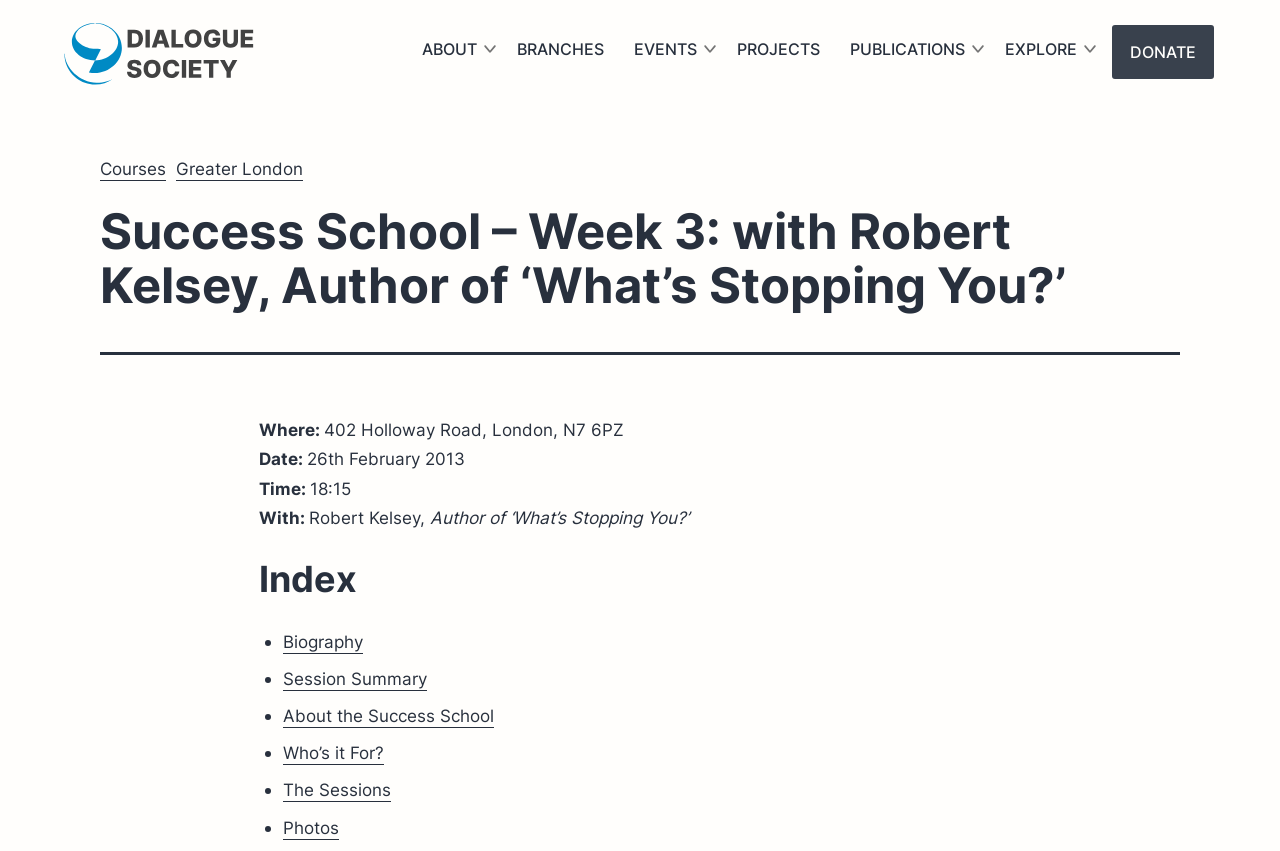Answer the question below with a single word or a brief phrase: 
Who is the author of ‘What’s Stopping You?’

Robert Kelsey